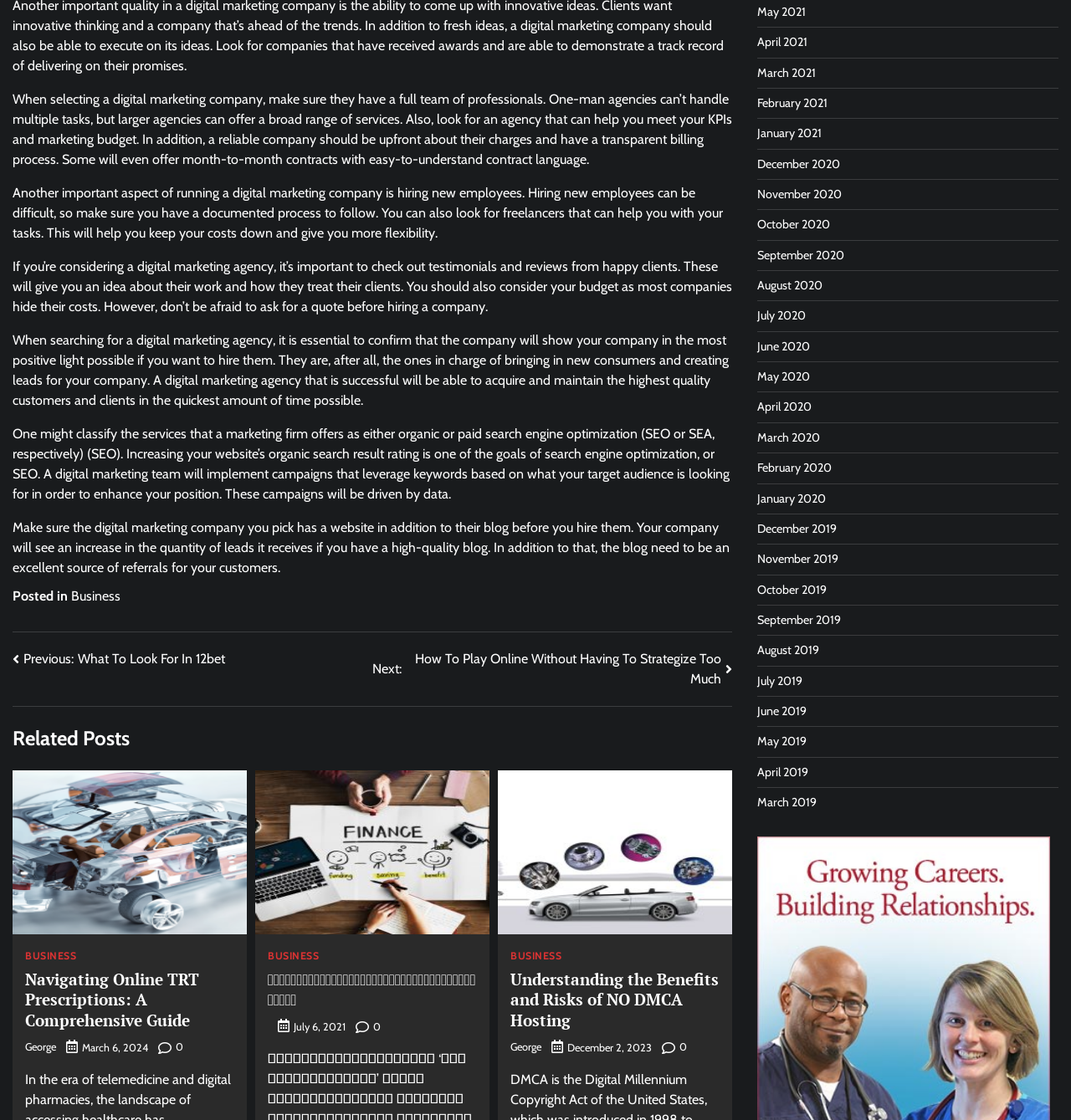Please find the bounding box coordinates of the element that needs to be clicked to perform the following instruction: "Click on the 'Next' link". The bounding box coordinates should be four float numbers between 0 and 1, represented as [left, top, right, bottom].

[0.348, 0.579, 0.684, 0.615]